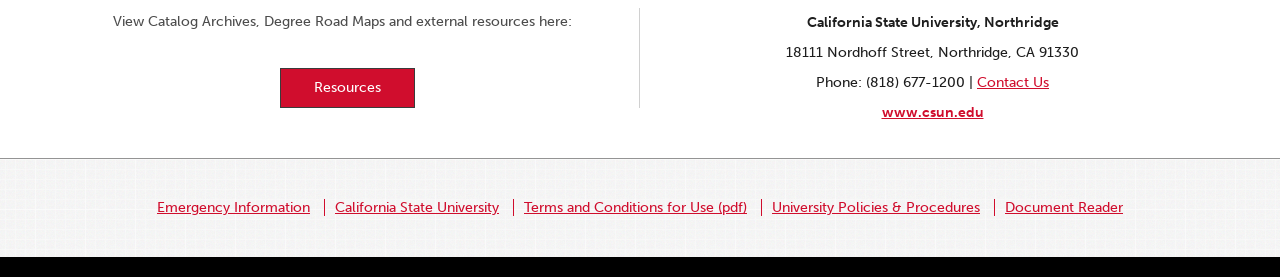Respond with a single word or phrase to the following question:
What is the address of the university?

18111 Nordhoff Street, Northridge, CA 91330